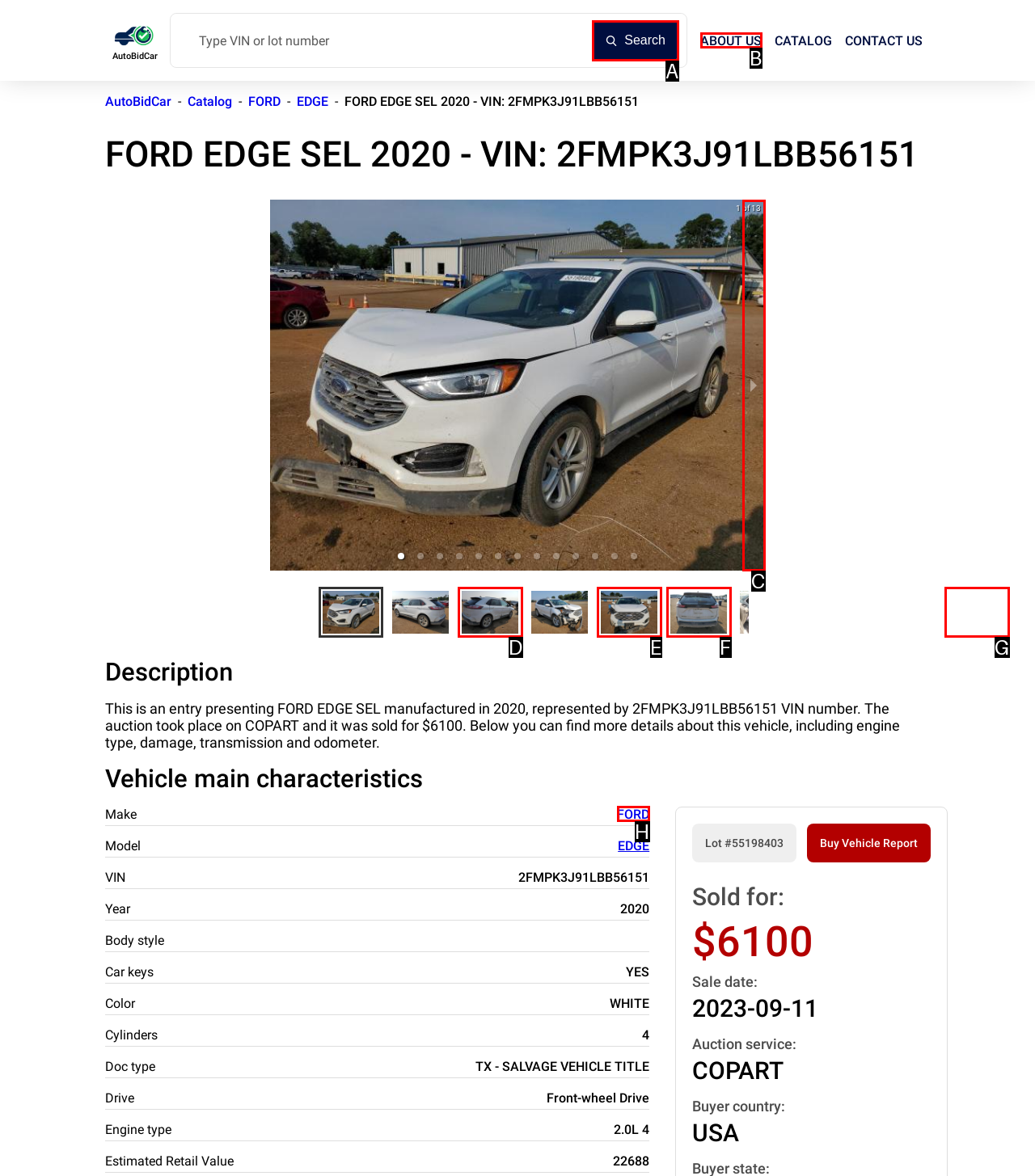Given the description: FORD, identify the matching option. Answer with the corresponding letter.

H